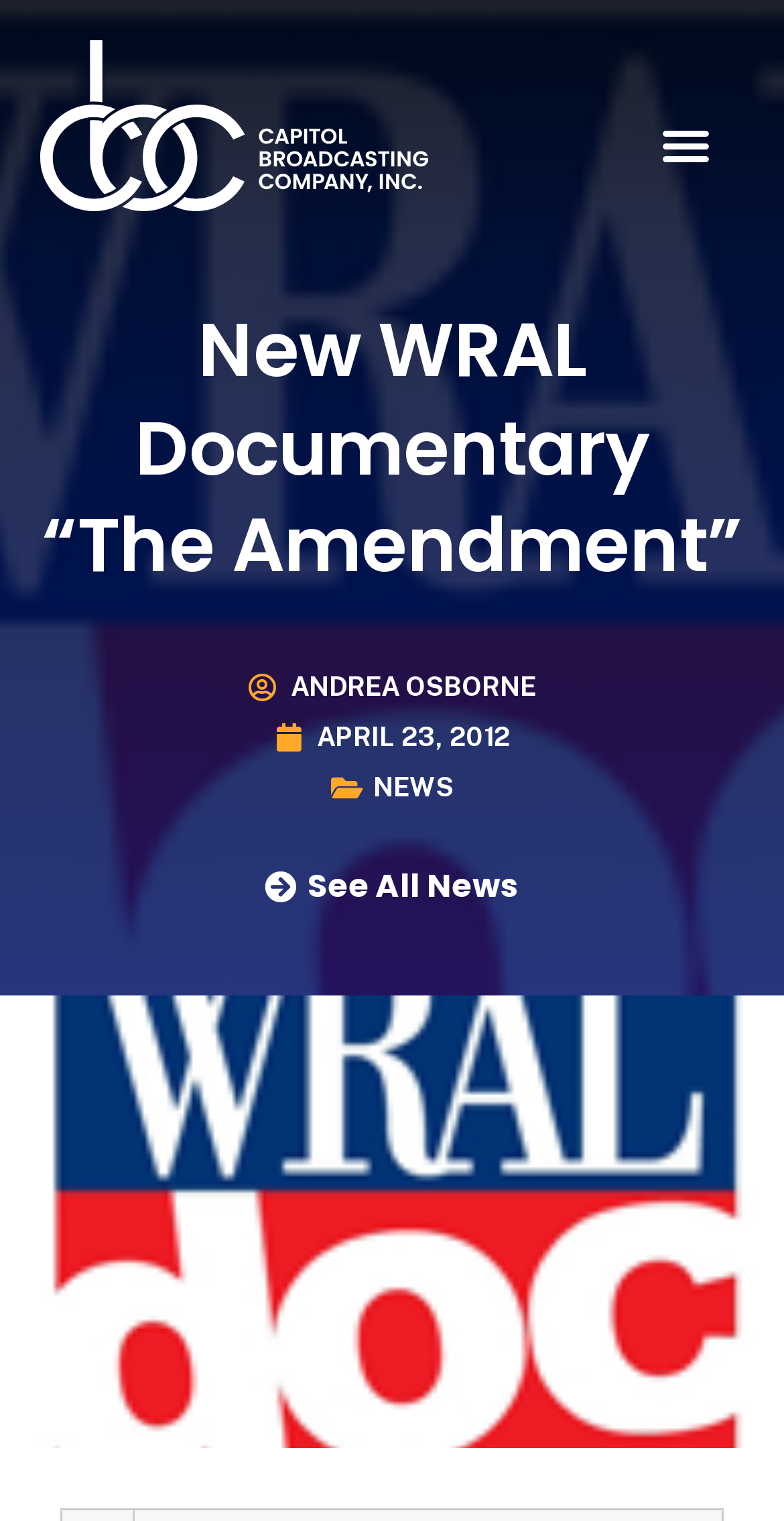What type of content is this webpage about? Based on the image, give a response in one word or a short phrase.

NEWS